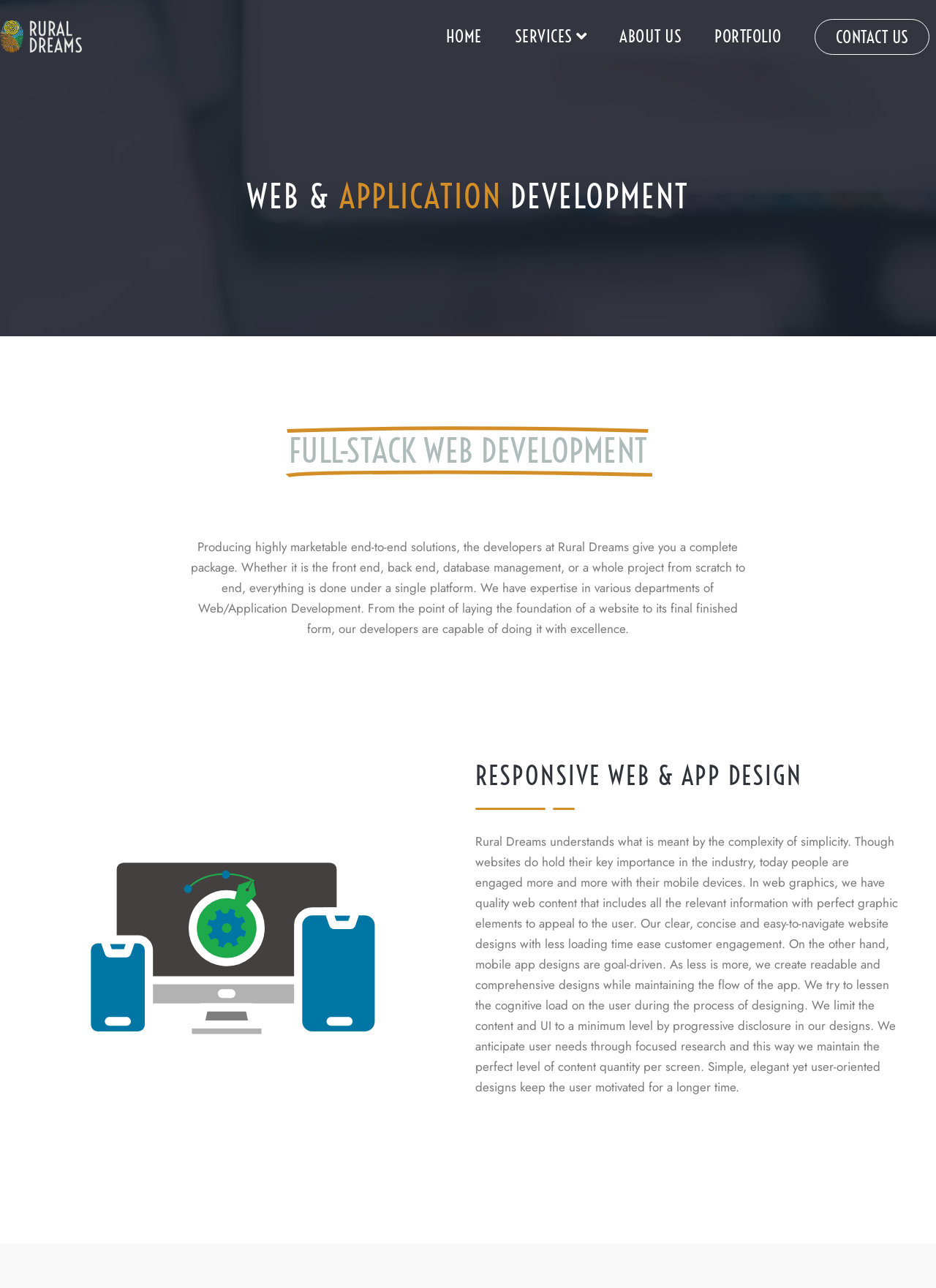Answer the following inquiry with a single word or phrase:
What is the benefit of Rural Dreams' website designs?

Easy customer engagement